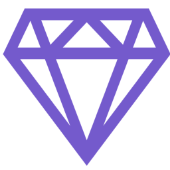Give a detailed account of the elements present in the image.

The image features a stylized diamond icon, presented in a vibrant purple hue. This diamond symbolizes excellence and value, often associated with high-quality services or products. The clean lines and geometric design convey a modern aesthetic, making it suitable for branding in various contexts, such as sports training or personal achievement. The visual appeal of the diamond icon enhances the aesthetic of the surrounding content, which focuses on soccer and its various positions, particularly highlighting the role of wingers in the game.